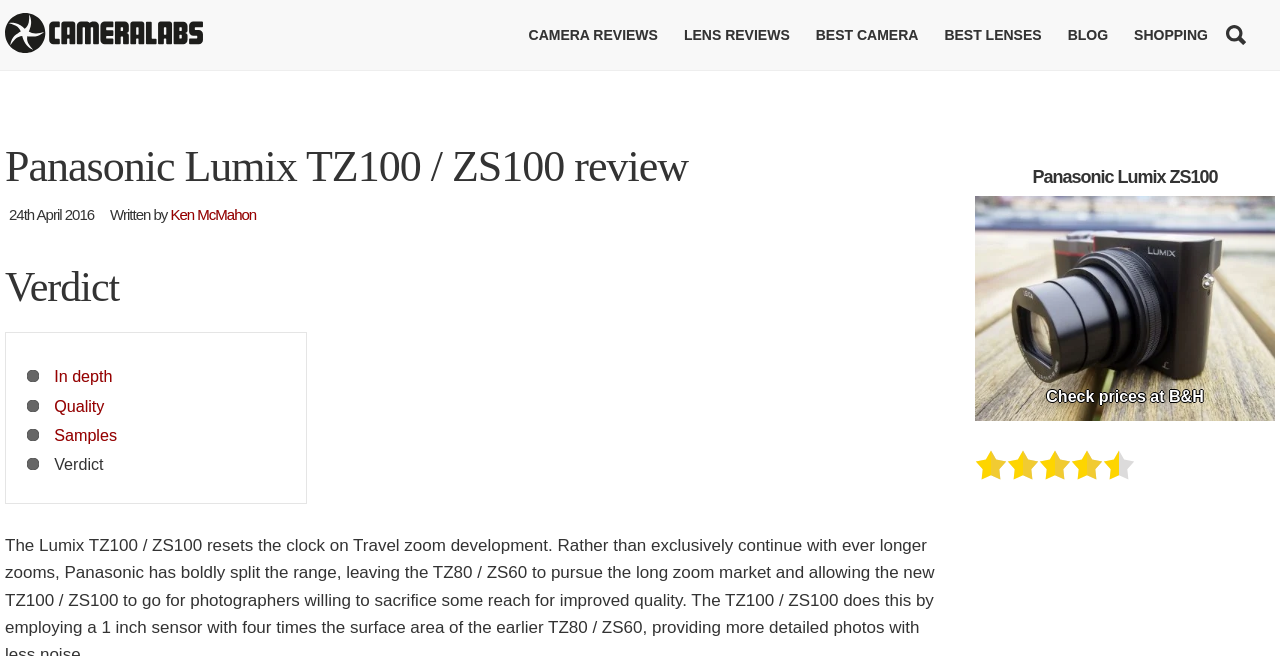Provide the bounding box coordinates for the area that should be clicked to complete the instruction: "Read camera reviews".

[0.403, 0.0, 0.524, 0.107]